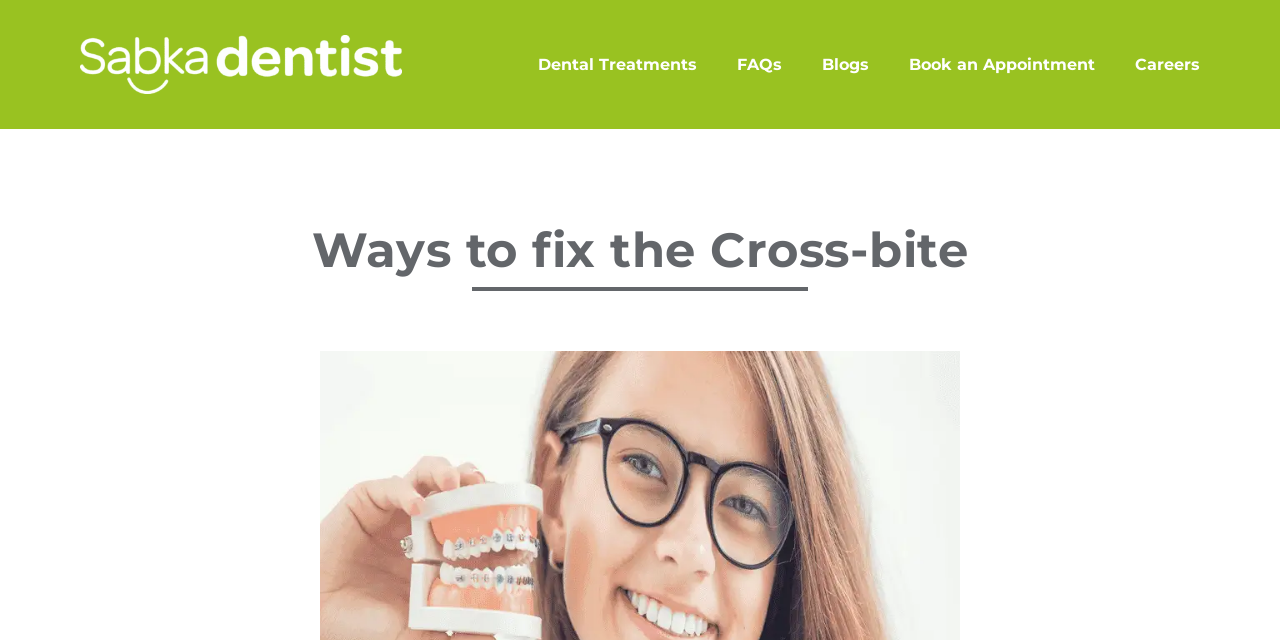What is the logo of the dentist?
Please give a detailed and elaborate answer to the question based on the image.

The logo is located at the top left corner of the webpage, and it is a white logo with the text 'Sabka dentist' written on it.